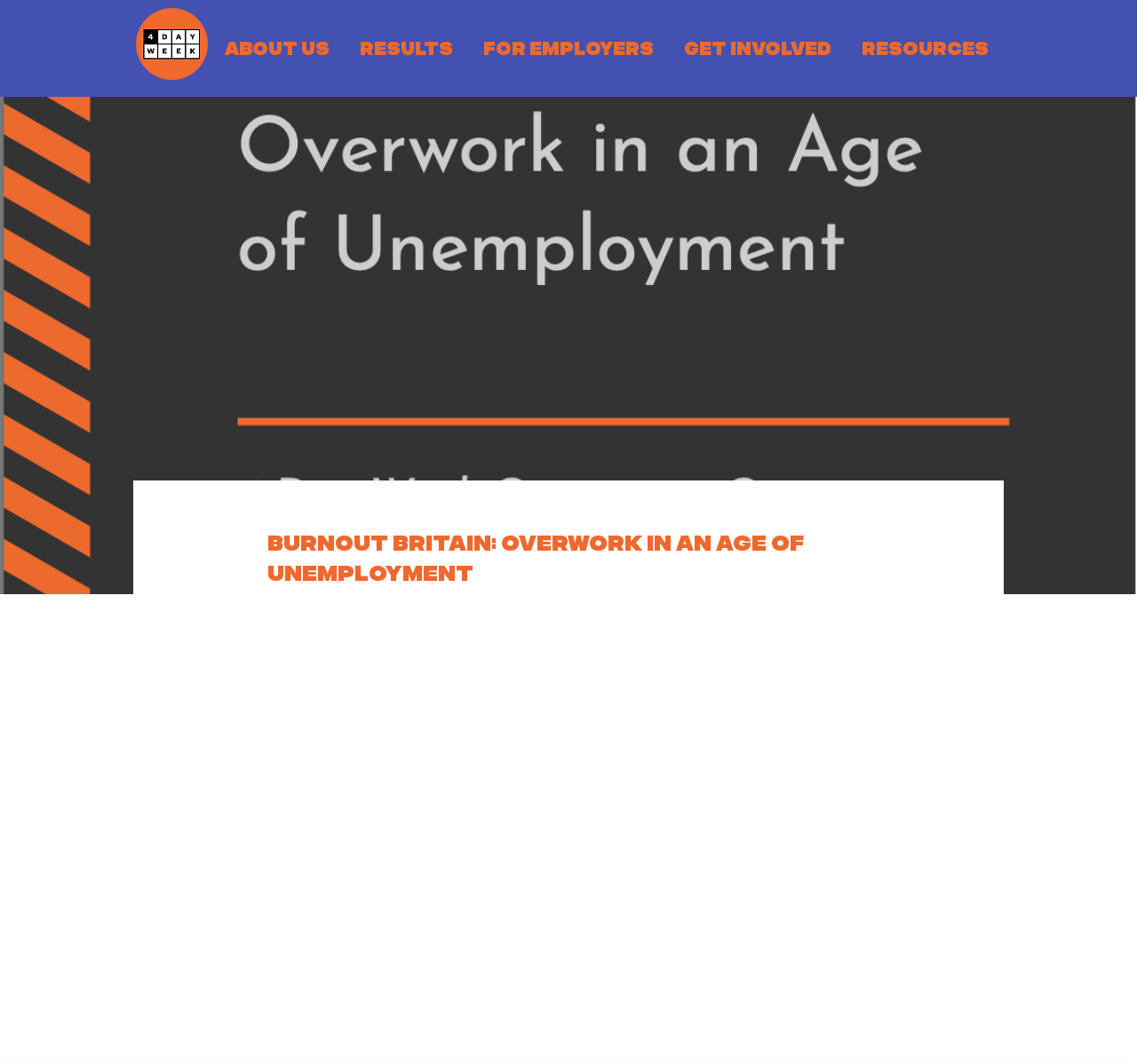Find the bounding box coordinates for the UI element that matches this description: "Results".

[0.303, 0.02, 0.412, 0.07]